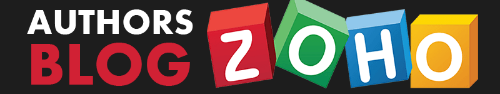Generate a detailed caption for the image.

The image features the logo for "AuthorsBlog," presented with vibrant, block-style lettering. The word "Authors" is prominently displayed in bold red, while "Blog" is elegantly styled in white. A playful use of colorful blocks forms the word "ZOHO," with each letter enclosed in a differently colored square—green, yellow, light blue, and red—contrasting against a dark background. This design creates a cheerful and inviting visual that aligns with the blog's focus on product reviews, particularly regarding selecting a laptop backpack. The logo embodies a modern and approachable aesthetic, appealing to readers seeking advice and insights on backpack features and ratings.